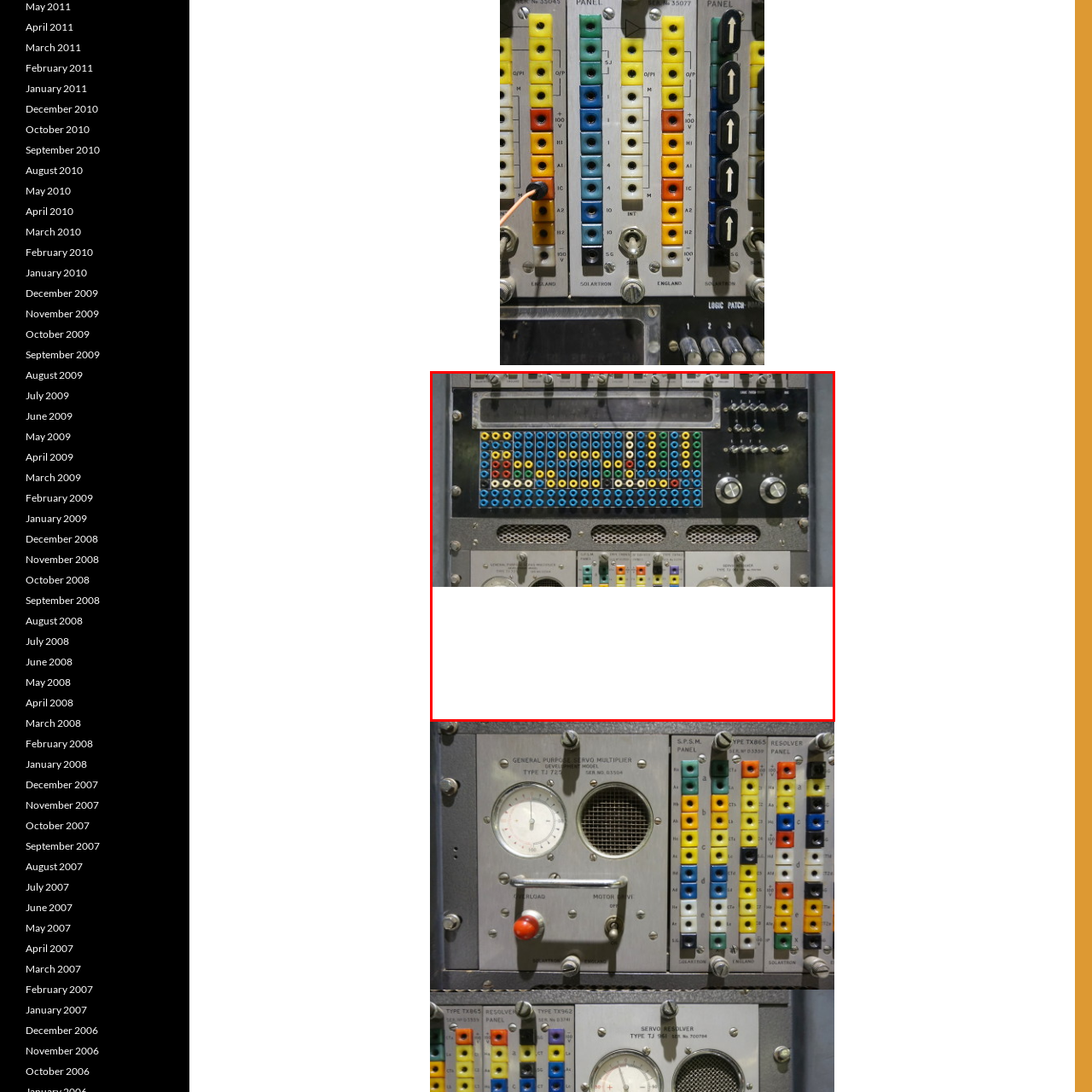Carefully inspect the area of the image highlighted by the red box and deliver a detailed response to the question below, based on your observations: What are the colors of the sockets?

The caption describes the array of sockets as being blue and yellow, which are meticulously arranged in rows, suggesting a system for plugging in different modules or wires.